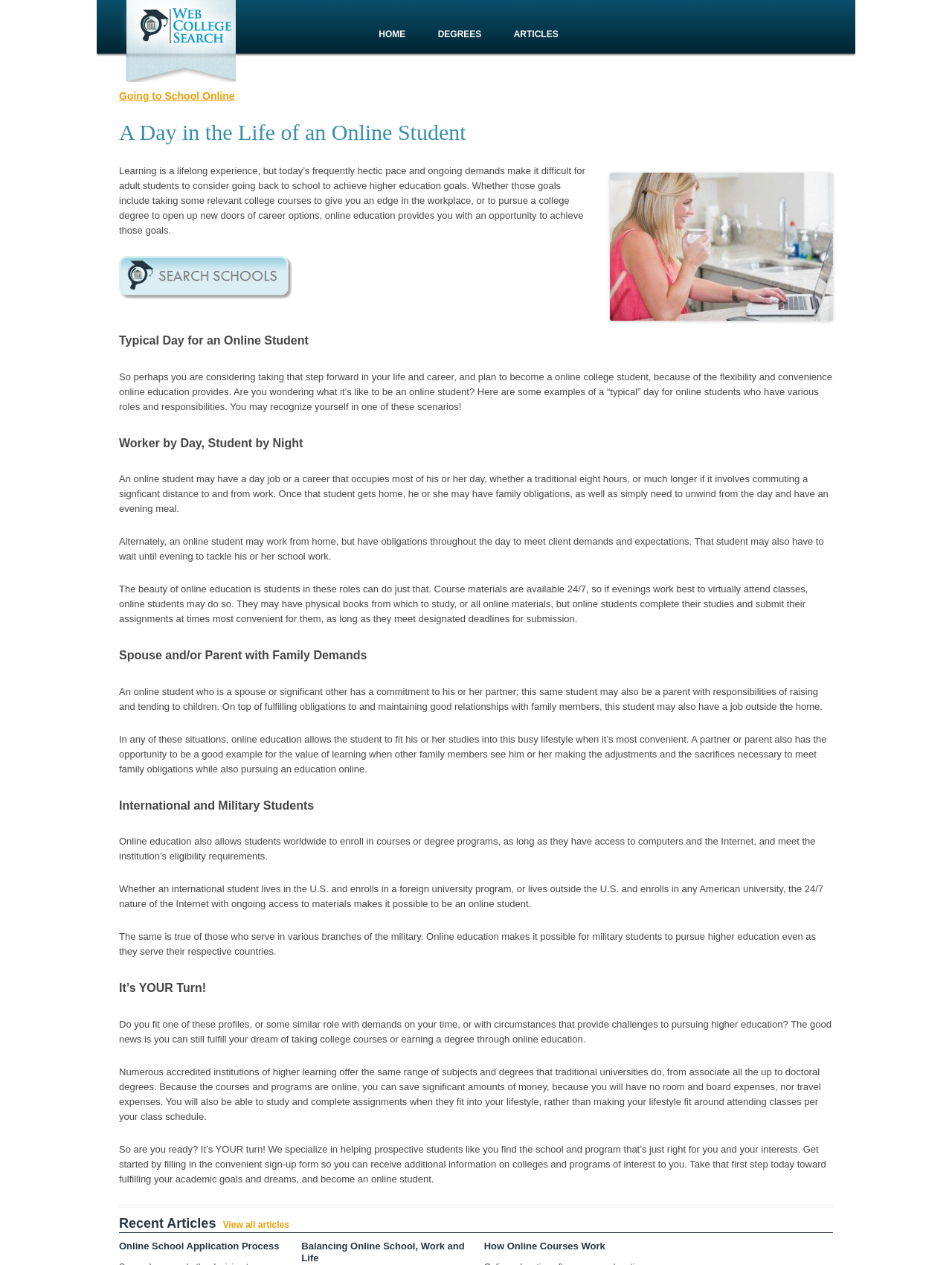Please find the bounding box coordinates of the element's region to be clicked to carry out this instruction: "Click 'HOME'".

[0.382, 0.014, 0.442, 0.04]